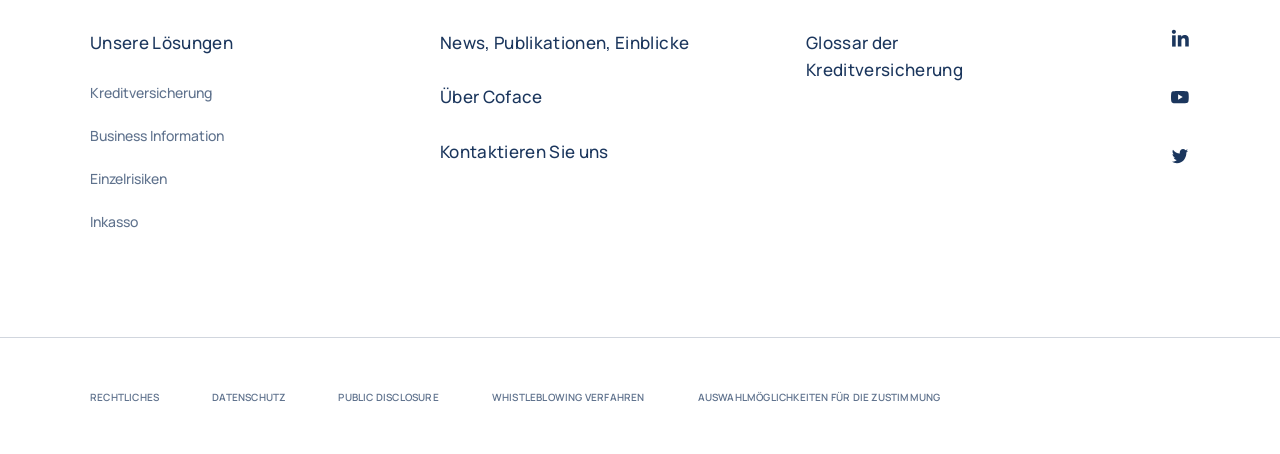What is the first solution offered by Coface?
Examine the image and provide an in-depth answer to the question.

The first solution offered by Coface is 'Kreditversicherung' which is a link located at the top left of the webpage with a bounding box of [0.07, 0.189, 0.166, 0.22].